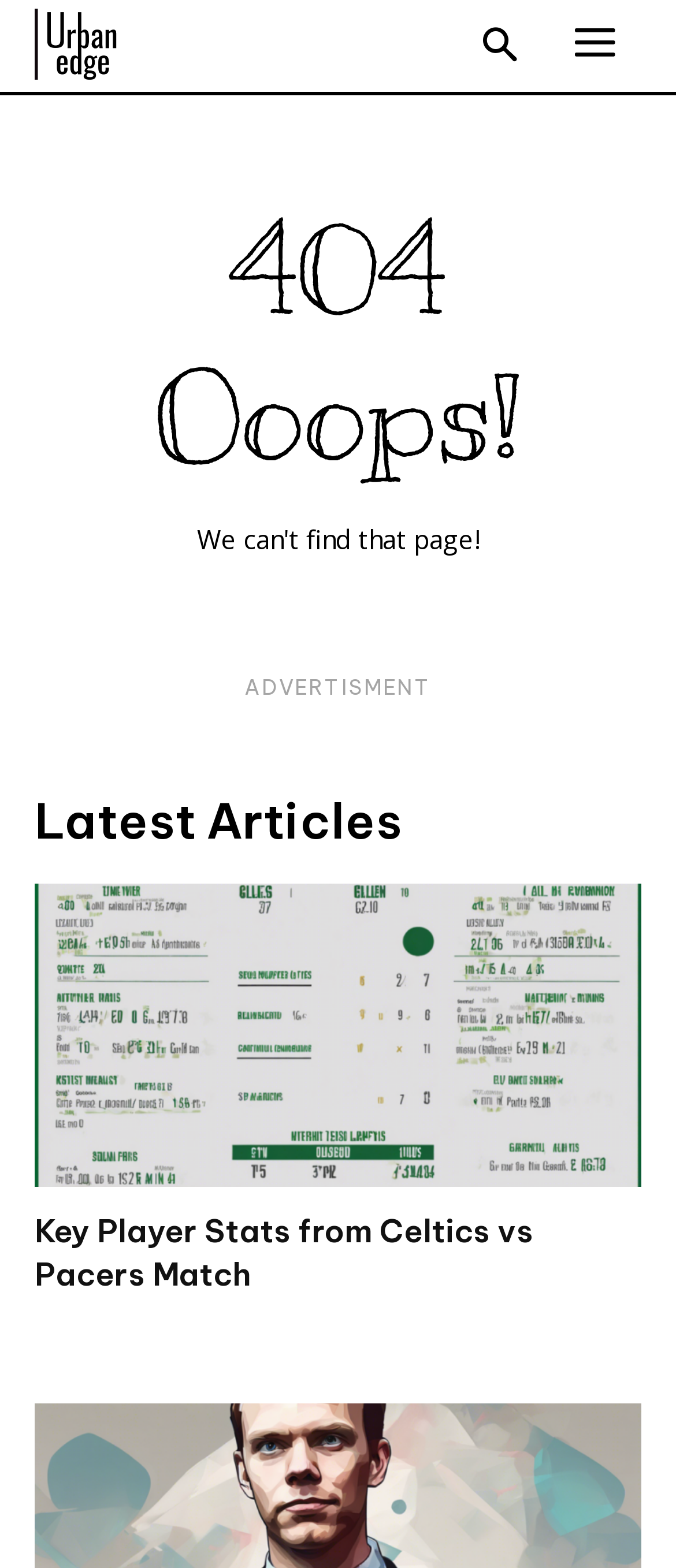How many headings are on the webpage?
Based on the image, provide your answer in one word or phrase.

3